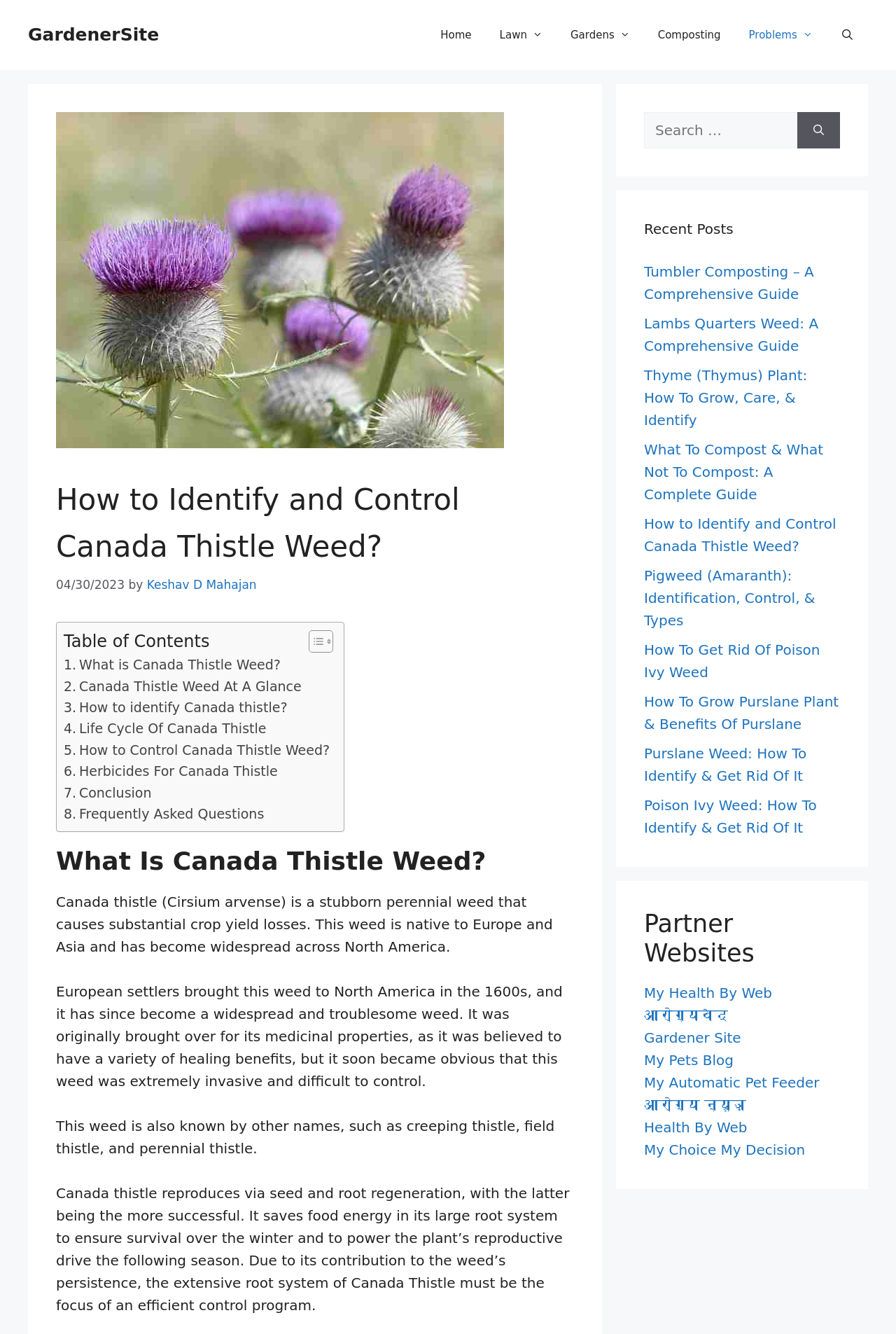Given the element description: "My Automatic Pet Feeder", predict the bounding box coordinates of this UI element. The coordinates must be four float numbers between 0 and 1, given as [left, top, right, bottom].

[0.719, 0.805, 0.914, 0.818]